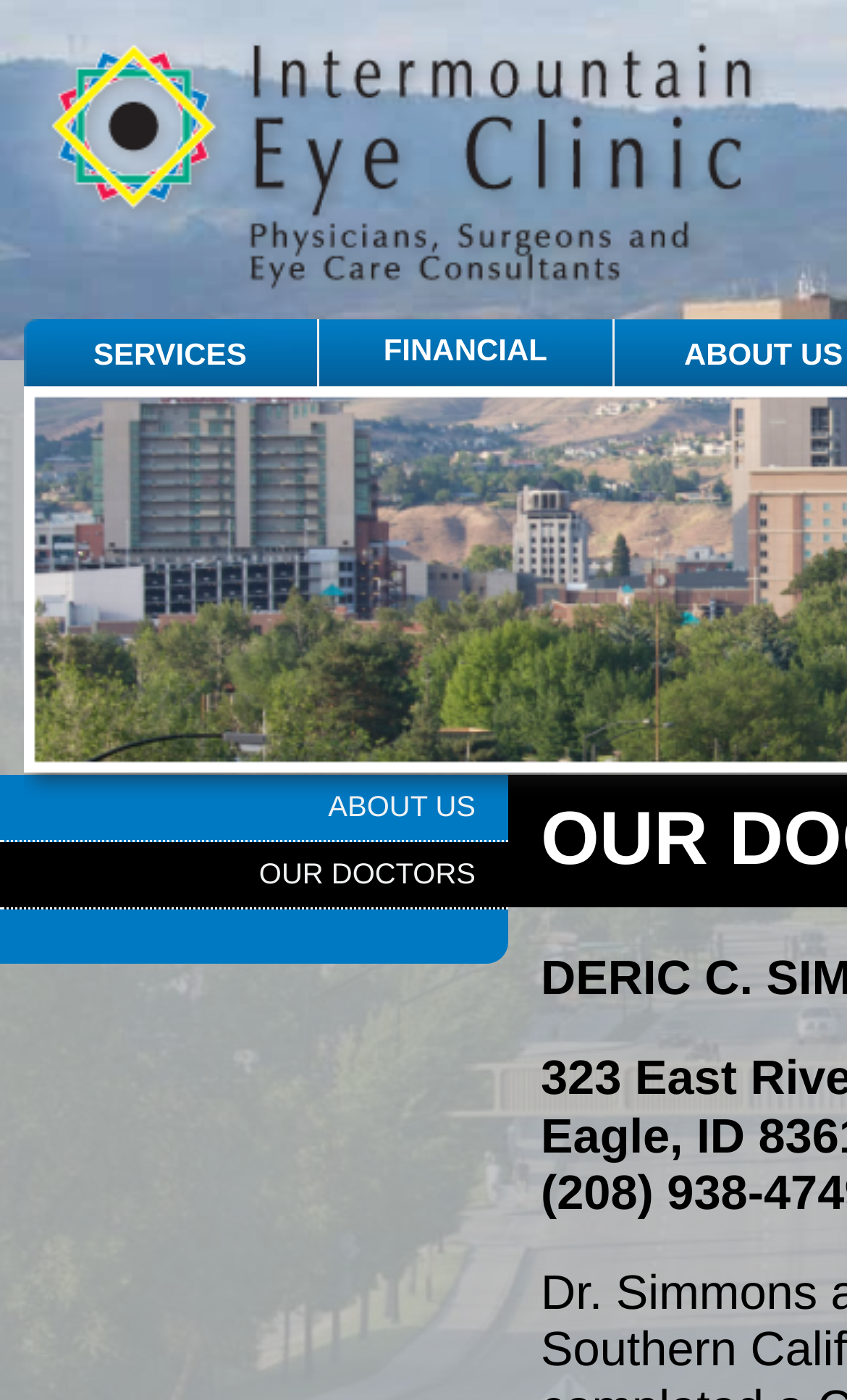Provide the bounding box coordinates for the UI element that is described by this text: "About us". The coordinates should be in the form of four float numbers between 0 and 1: [left, top, right, bottom].

[0.013, 0.561, 0.587, 0.592]